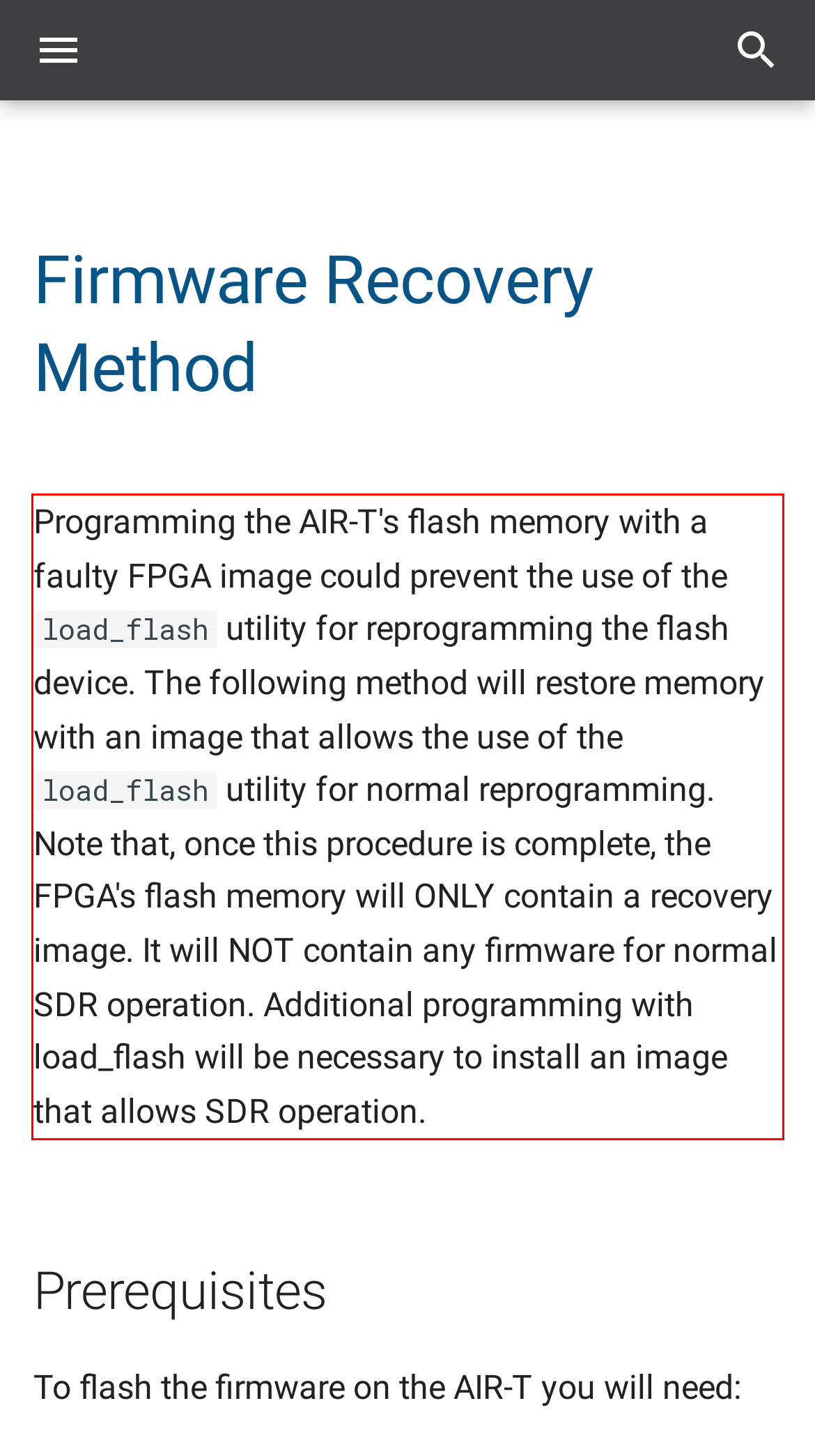You are provided with a screenshot of a webpage featuring a red rectangle bounding box. Extract the text content within this red bounding box using OCR.

Programming the AIR-T's flash memory with a faulty FPGA image could prevent the use of the load_flash utility for reprogramming the flash device. The following method will restore memory with an image that allows the use of the load_flash utility for normal reprogramming. Note that, once this procedure is complete, the FPGA's flash memory will ONLY contain a recovery image. It will NOT contain any firmware for normal SDR operation. Additional programming with load_flash will be necessary to install an image that allows SDR operation.